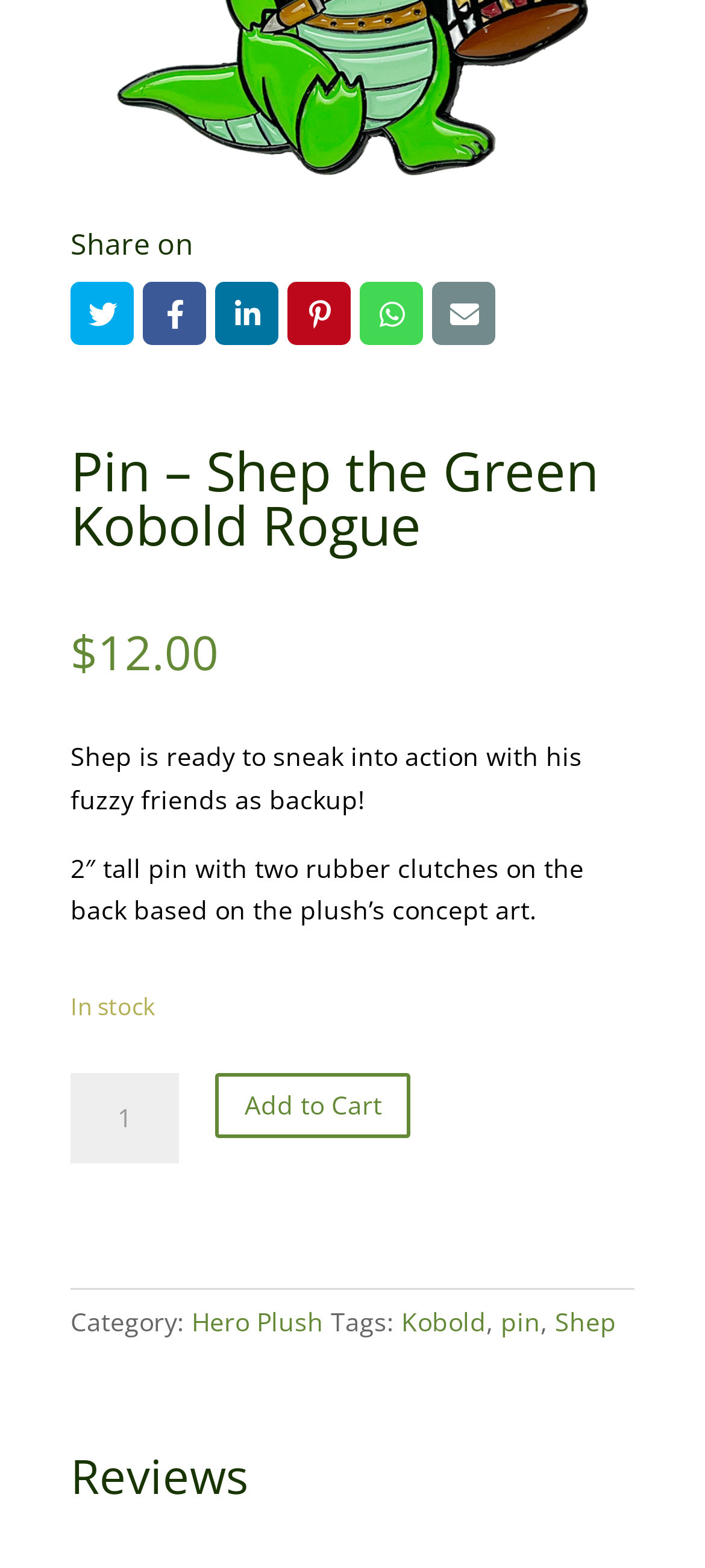What is the price of the pin?
Provide a well-explained and detailed answer to the question.

The price of the pin can be found in the section where the product details are listed. There is a StaticText element with the text '$' followed by another StaticText element with the text '12.00', indicating that the price of the pin is $12.00.